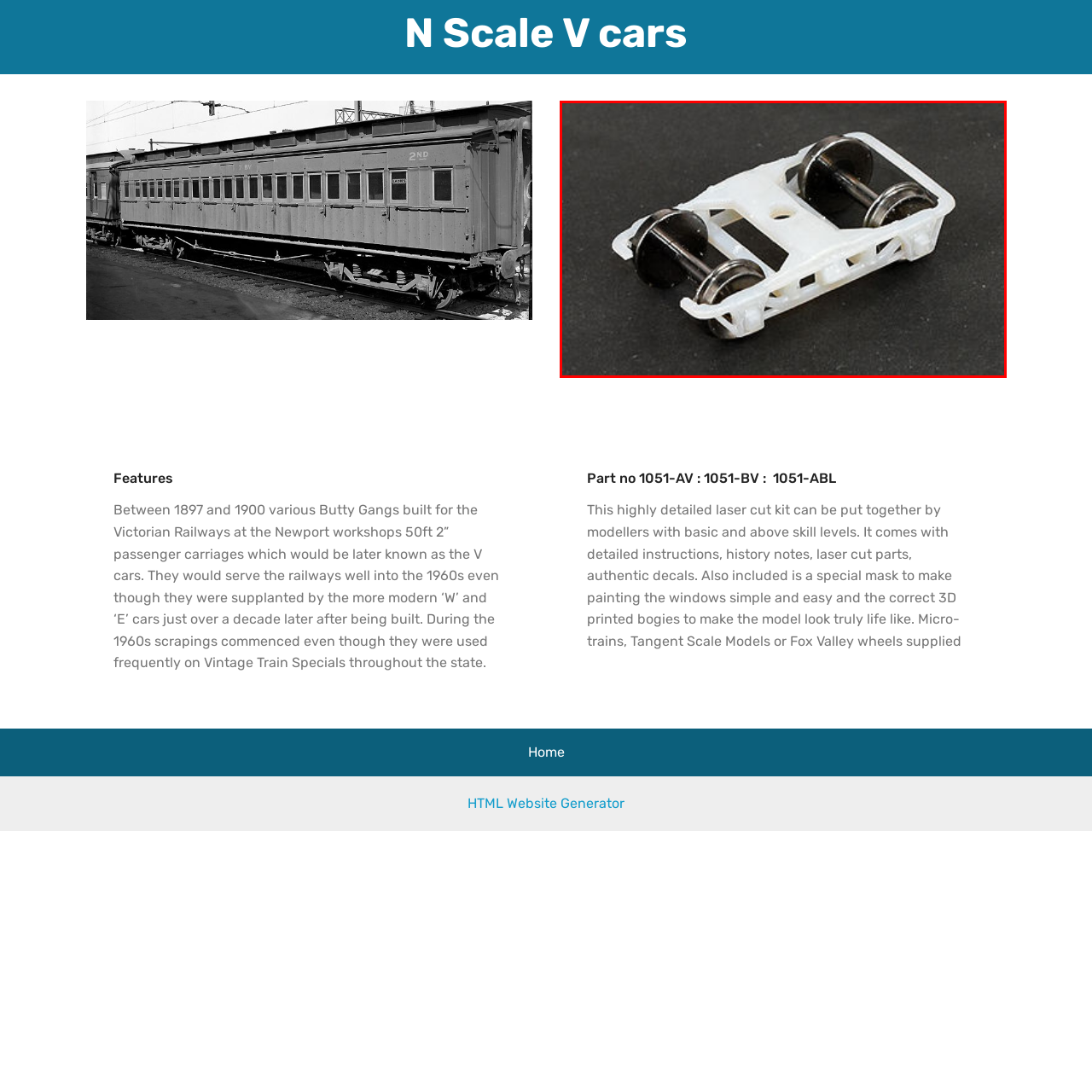Please provide a one-word or phrase response to the following question by examining the image within the red boundary:
What is the scale of the model train setup?

N Scale